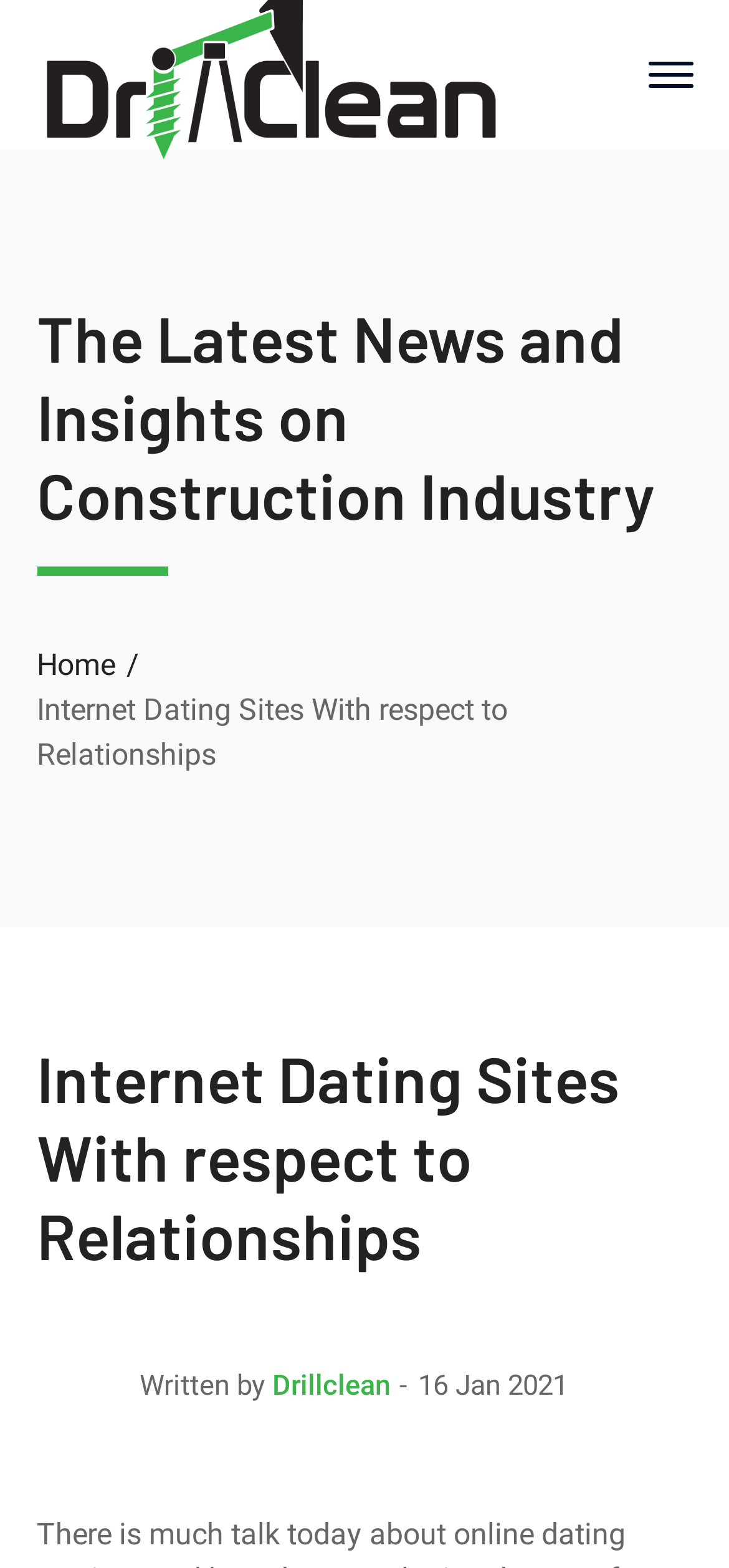Based on what you see in the screenshot, provide a thorough answer to this question: What is the main topic of the webpage?

I found the main topic of the webpage by looking at the StaticText element with the text 'Internet Dating Sites With respect for Relationships' which is located at the top of the webpage, below the main heading.